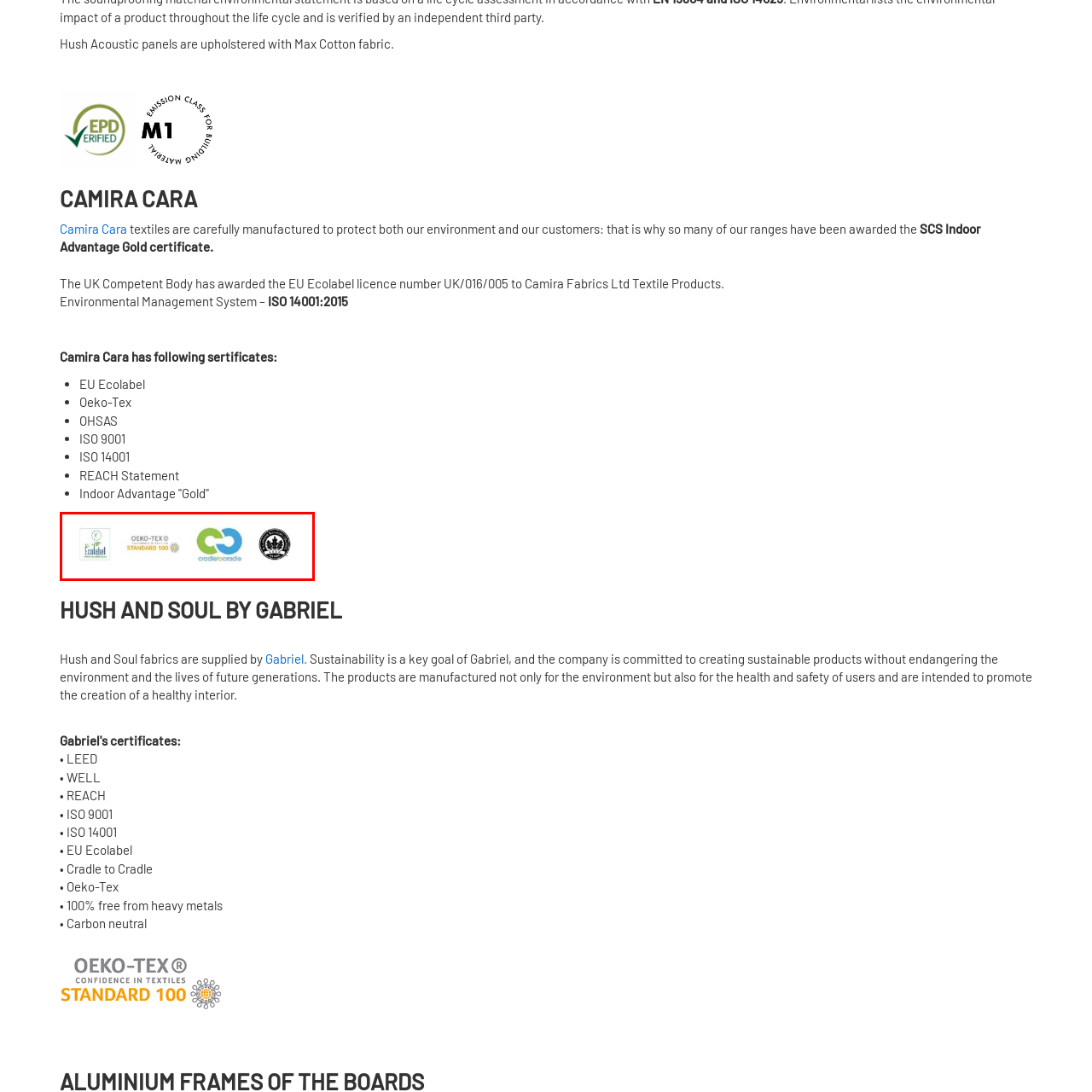Give a detailed account of the picture within the red bounded area.

The image showcases a collection of sustainability certifications and eco-friendly logos relevant to textile products. Specifically, it features the EU Ecolabel, which indicates compliance with high environmental standards. Alongside it is the Oeko-Tex Standard 100 logo, indicating that textiles are tested for harmful substances. The "Cradle to Cradle" logo symbolizes products designed with sustainability principles, emphasizing lifecycle considerations. Finally, another certification logo reflects recognized standards for sustainable practices within the industry. Together, these logos exemplify a commitment to environmentally responsible manufacturing and the promotion of healthier indoor environments.